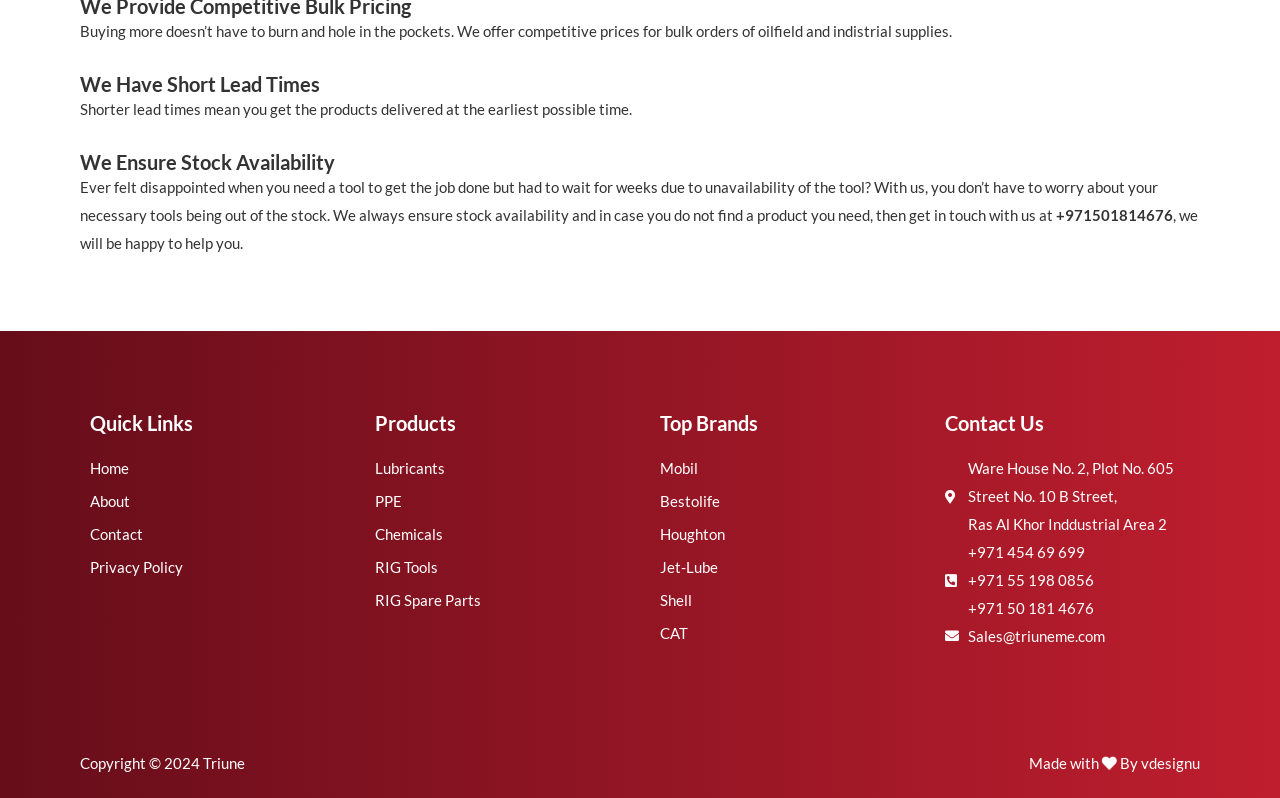What types of products are offered by the company?
Using the visual information from the image, give a one-word or short-phrase answer.

Lubricants, PPE, Chemicals, RIG Tools, and RIG Spare Parts